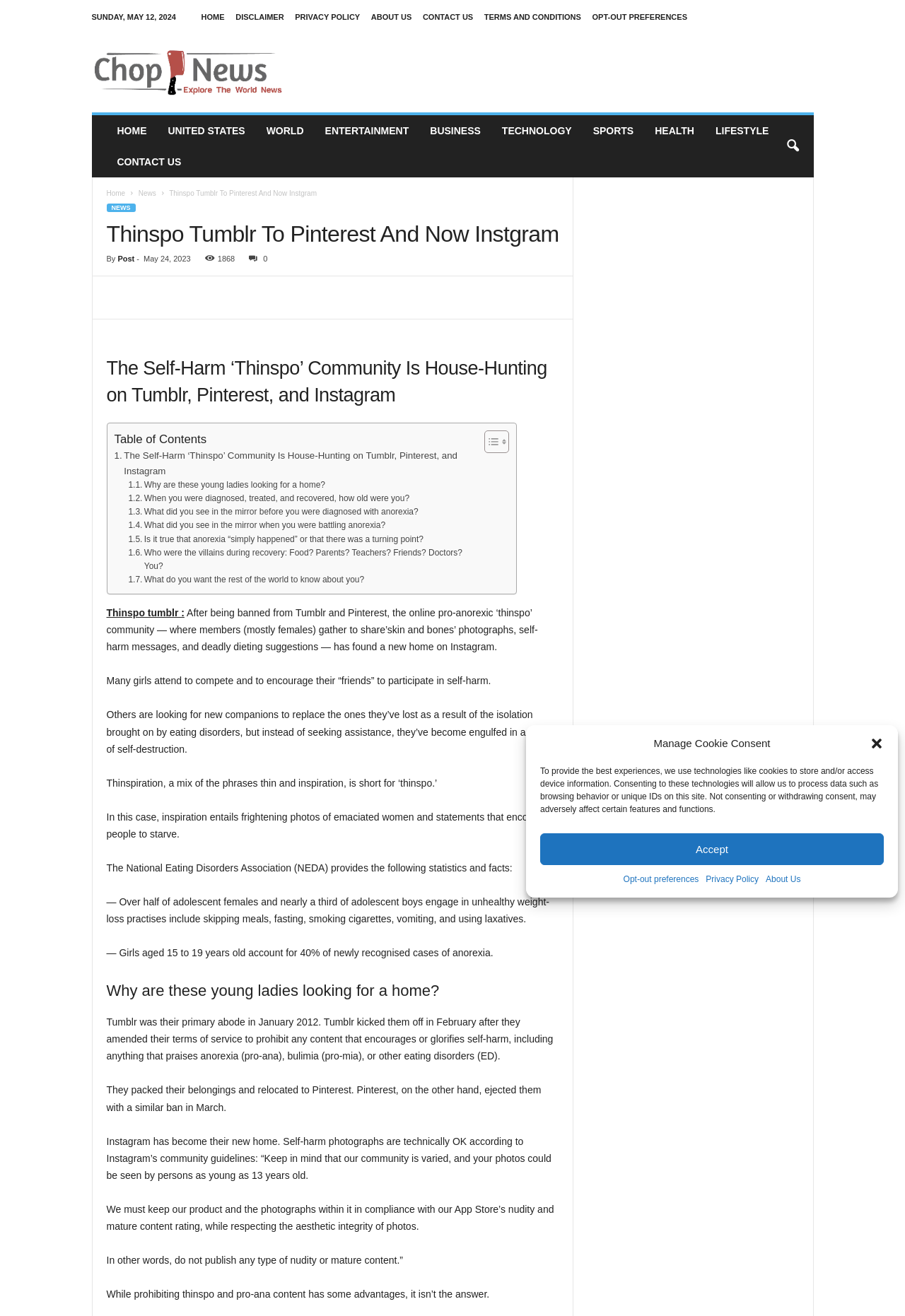Identify the bounding box coordinates for the region to click in order to carry out this instruction: "Click the 'CONTACT US' link". Provide the coordinates using four float numbers between 0 and 1, formatted as [left, top, right, bottom].

[0.467, 0.01, 0.523, 0.016]